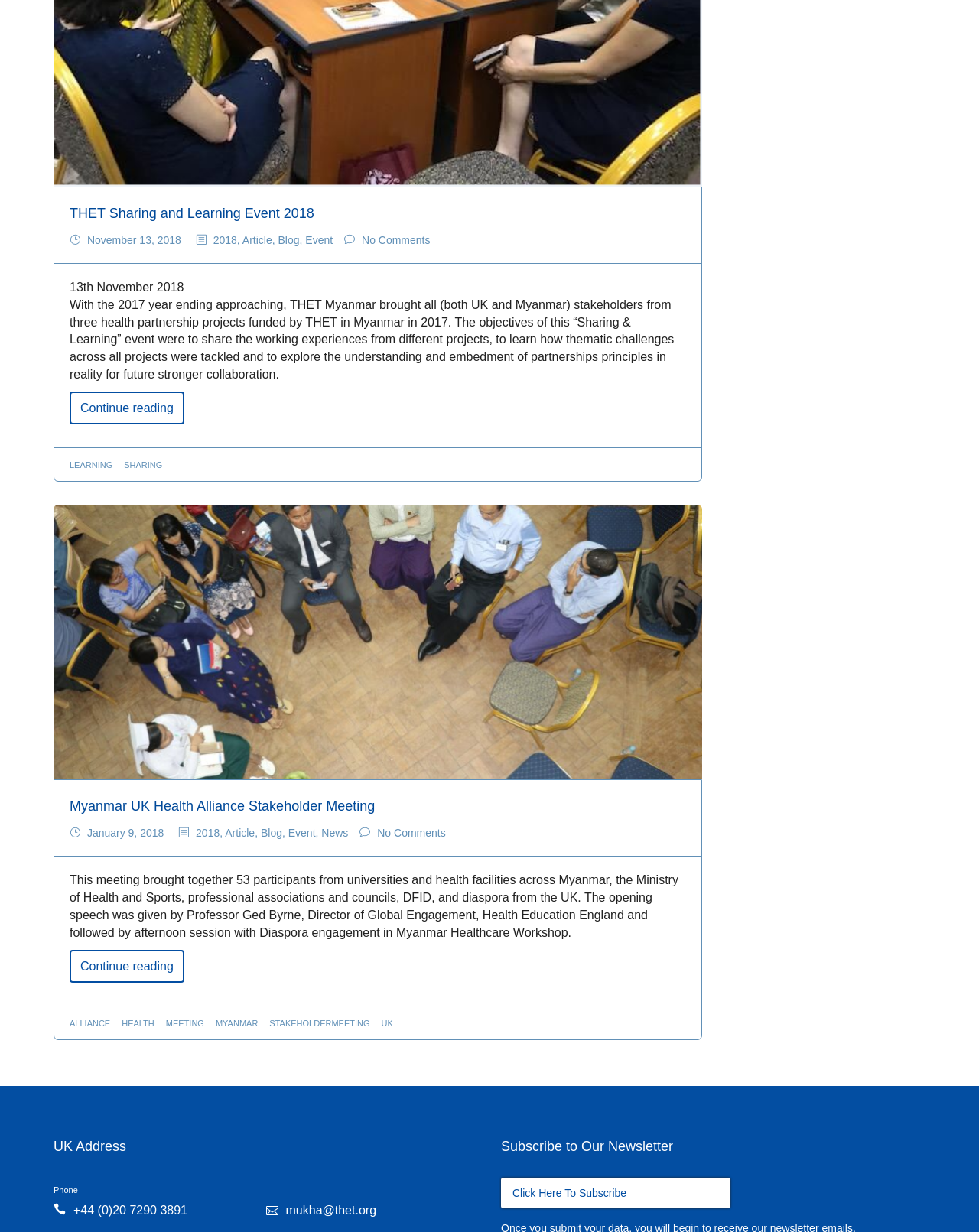Please locate the bounding box coordinates for the element that should be clicked to achieve the following instruction: "Call the UK phone number". Ensure the coordinates are given as four float numbers between 0 and 1, i.e., [left, top, right, bottom].

[0.055, 0.977, 0.191, 0.987]